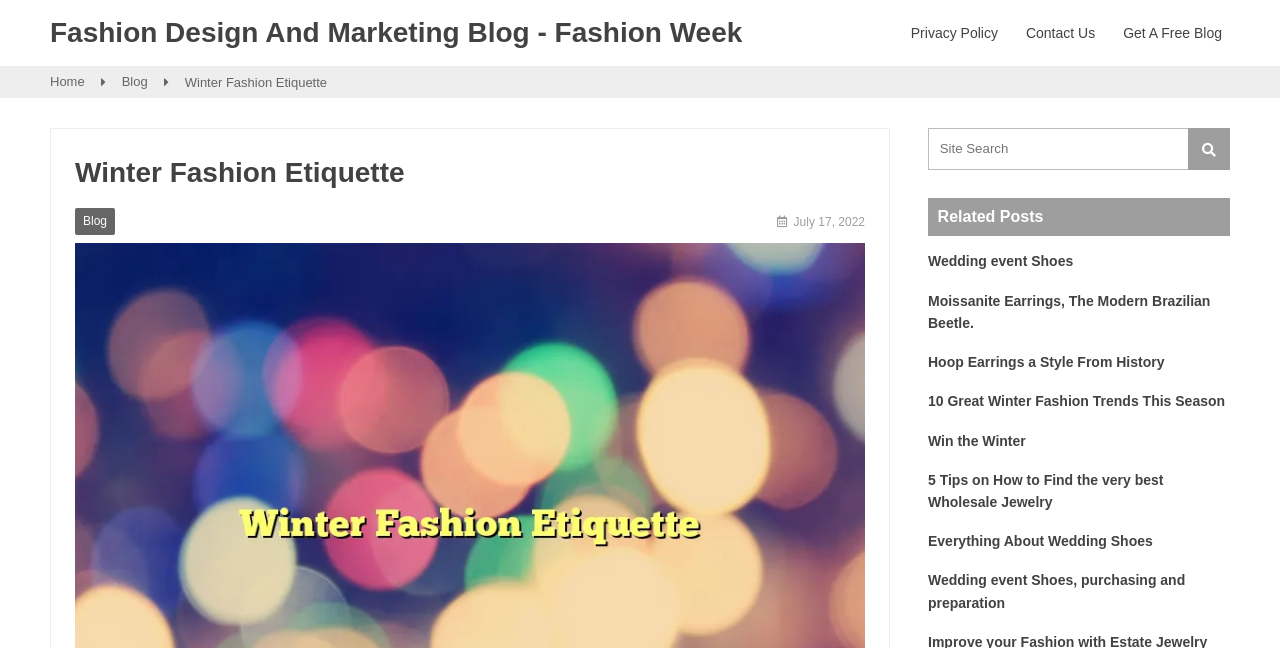Construct a thorough caption encompassing all aspects of the webpage.

This webpage is about Winter Fashion Etiquette, as indicated by the title at the top of the page. The page has a navigation menu at the top with links to "Home", "Blog", and other sections. On the top right, there are links to "Privacy Policy", "Contact Us", and "Get A Free Blog".

Below the navigation menu, there is a heading that reads "Winter Fashion Etiquette" with a link to the "Blog" section below it. Next to the heading, there is a timestamp indicating that the article was posted on July 17, 2022.

On the right side of the page, there is a search bar with a magnifying glass icon. Below the search bar, there is a section titled "Related Posts" with six links to other articles, including "Wedding event Shoes", "Moissanite Earrings, The Modern Brazilian Beetle", and "10 Great Winter Fashion Trends This Season". These links are stacked vertically, with the most recent one at the top.

The overall layout of the page is organized, with clear headings and concise text. The use of links and sections helps to break up the content and make it easy to navigate.